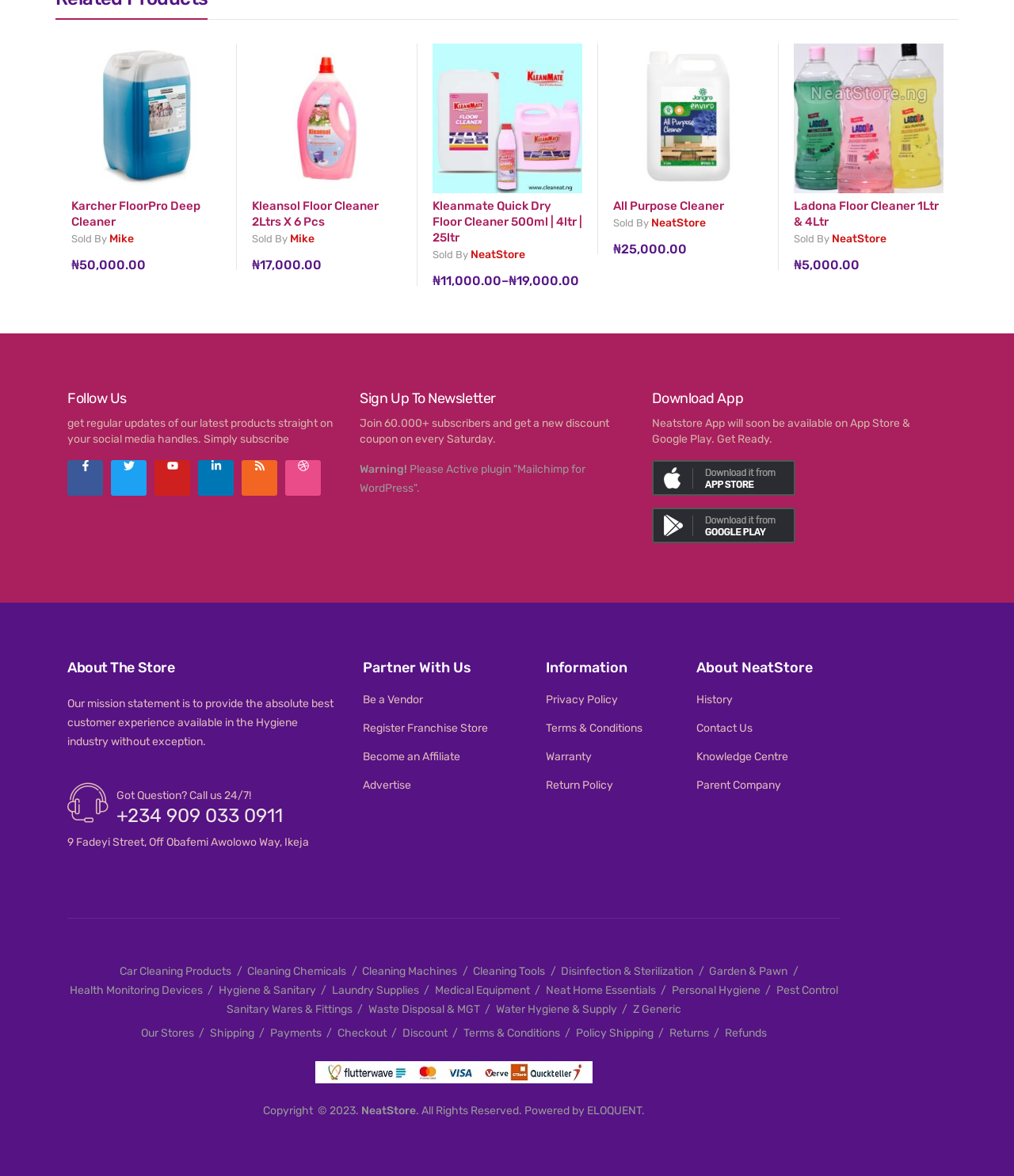Find the bounding box coordinates of the clickable element required to execute the following instruction: "Sign up to NeatStore newsletter". Provide the coordinates as four float numbers between 0 and 1, i.e., [left, top, right, bottom].

[0.355, 0.354, 0.601, 0.379]